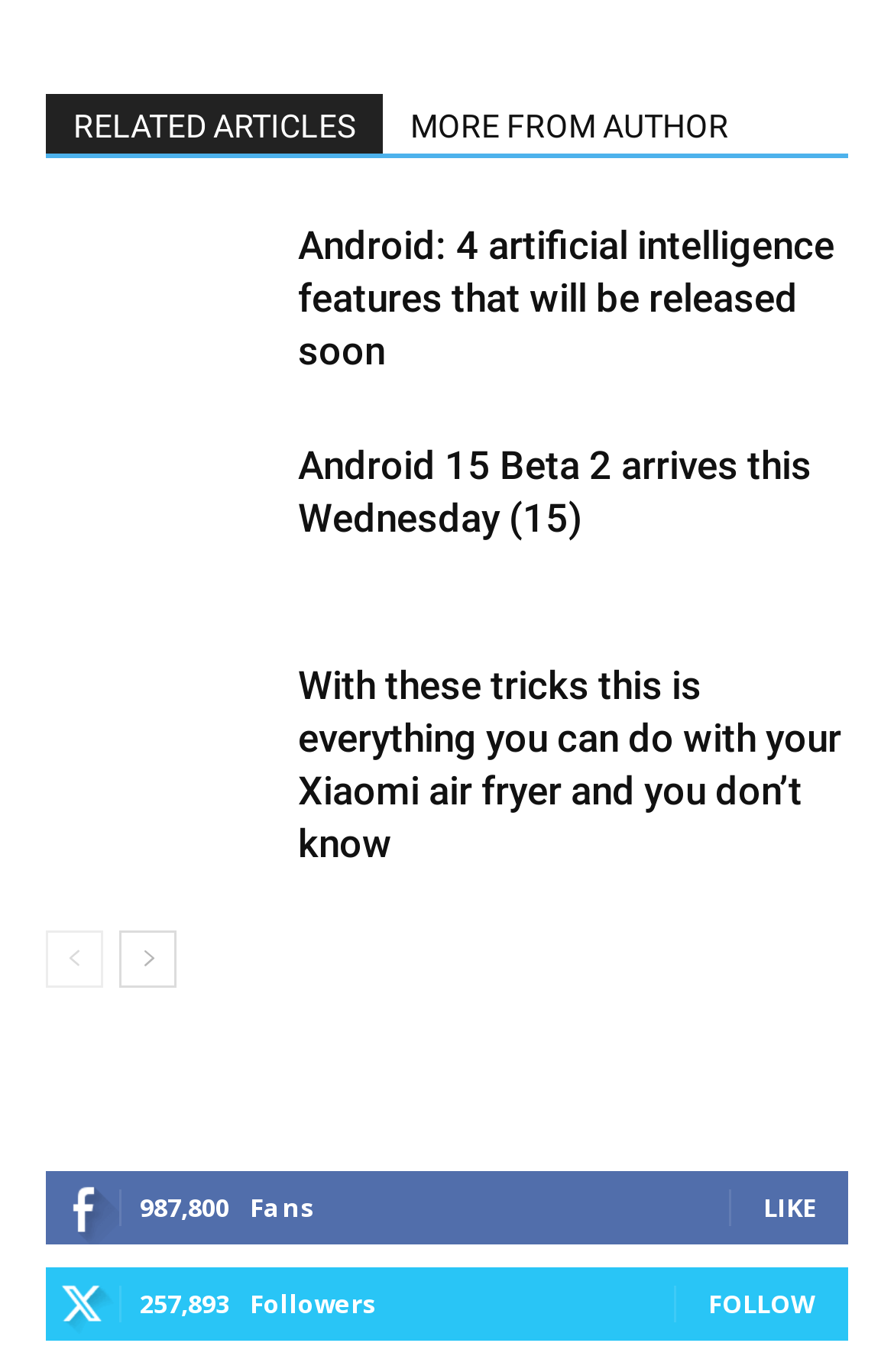How many fans are there?
Refer to the image and provide a one-word or short phrase answer.

987,800